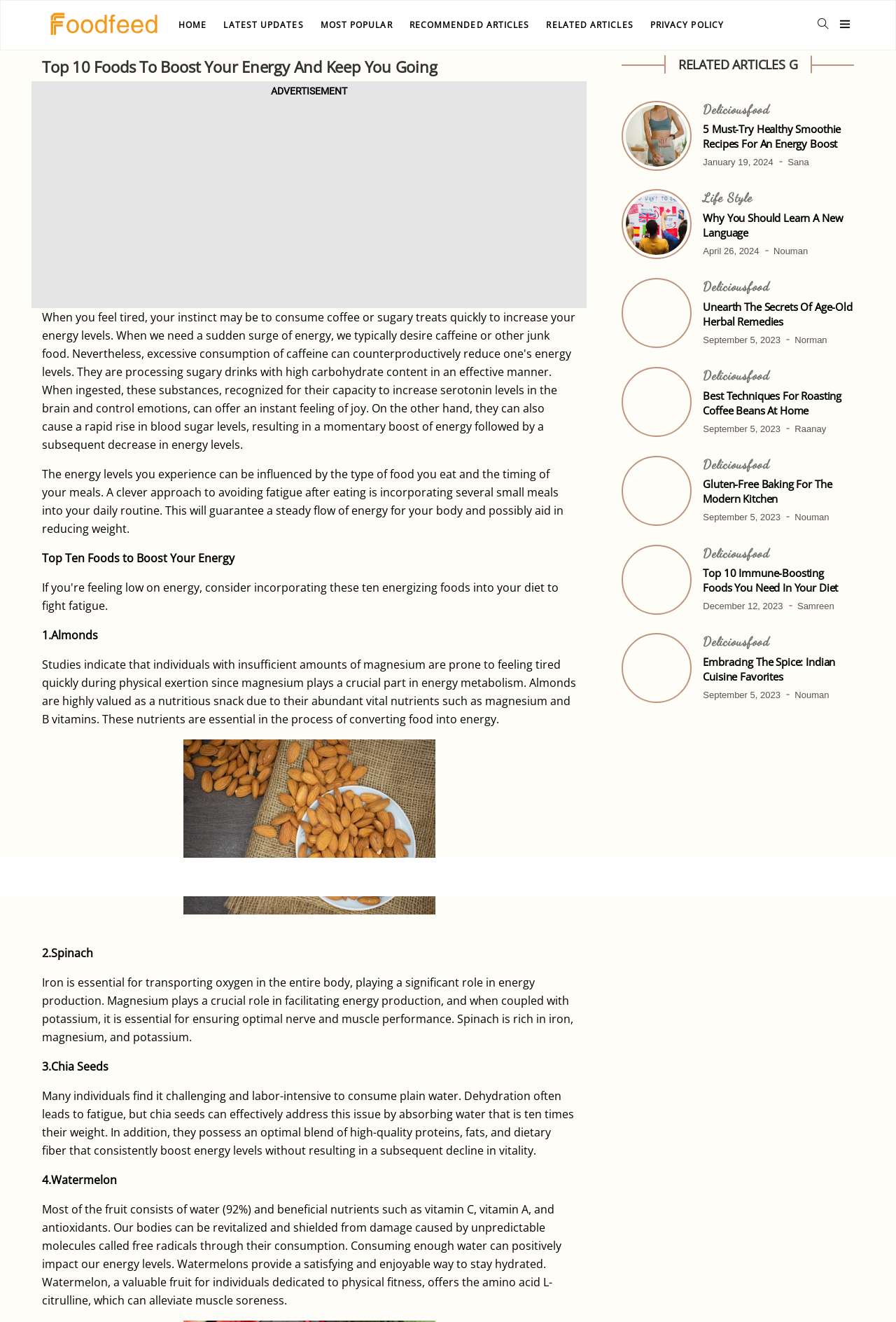Highlight the bounding box coordinates of the region I should click on to meet the following instruction: "Explore the 'RELATED ARTICLES' section".

[0.61, 0.006, 0.707, 0.032]